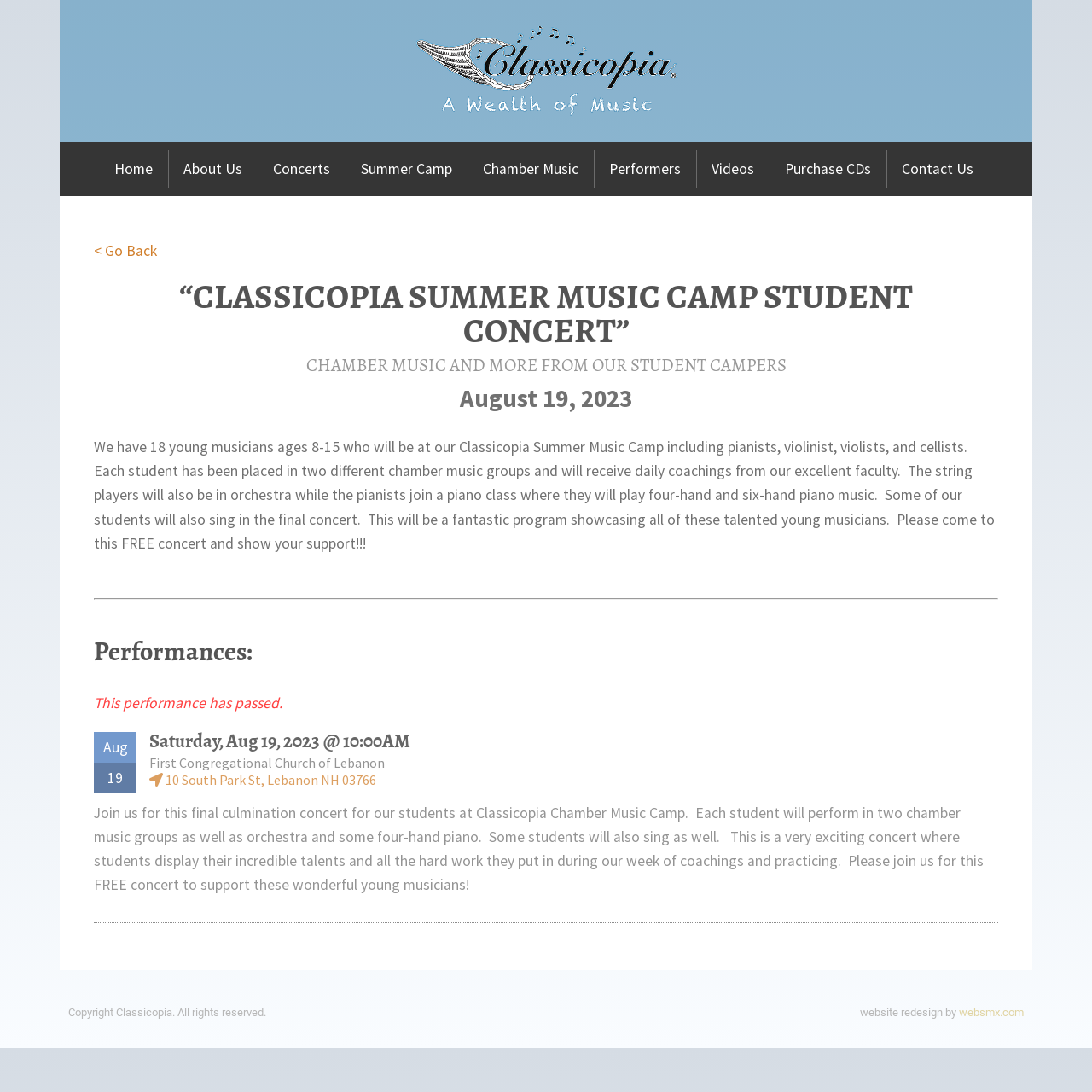Refer to the element description < Go Back and identify the corresponding bounding box in the screenshot. Format the coordinates as (top-left x, top-left y, bottom-right x, bottom-right y) with values in the range of 0 to 1.

[0.086, 0.221, 0.144, 0.238]